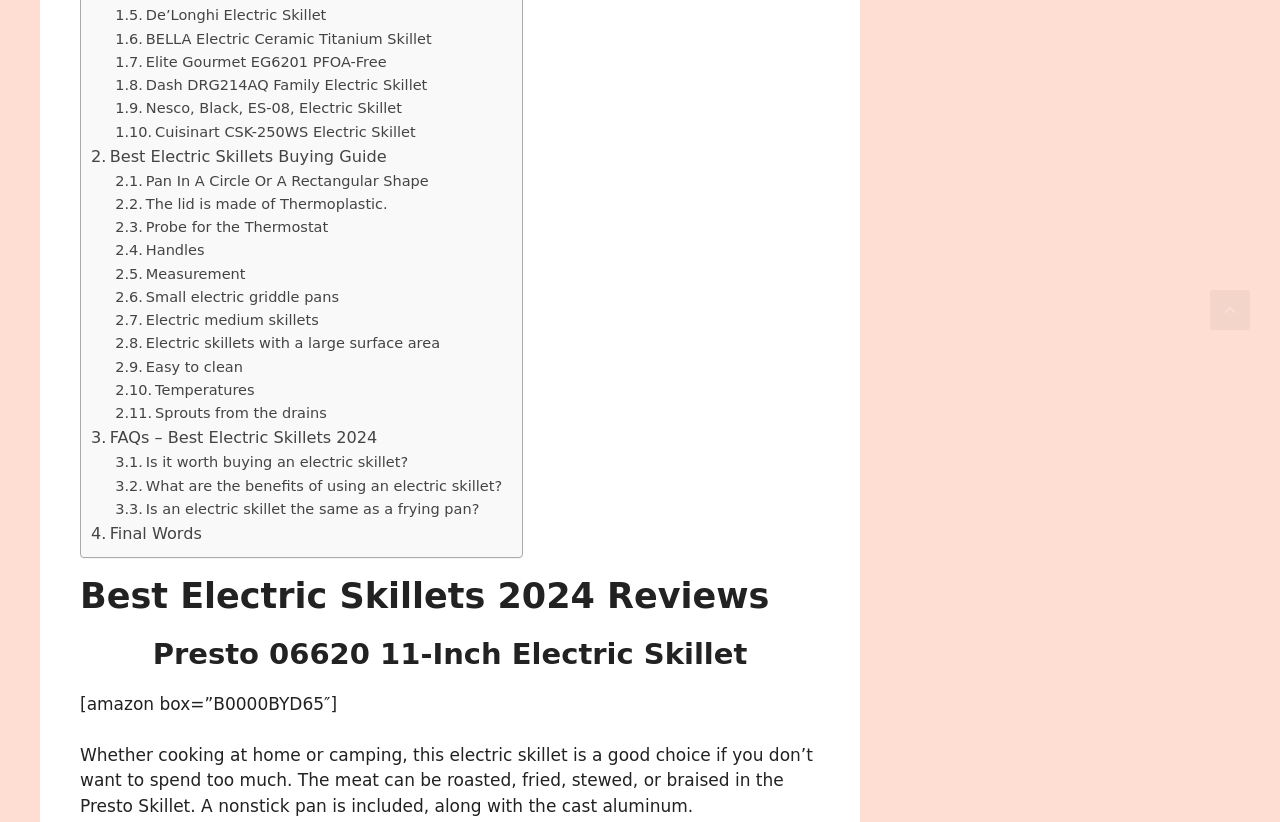Please give a short response to the question using one word or a phrase:
What is the main topic of this webpage?

Electric Skillets